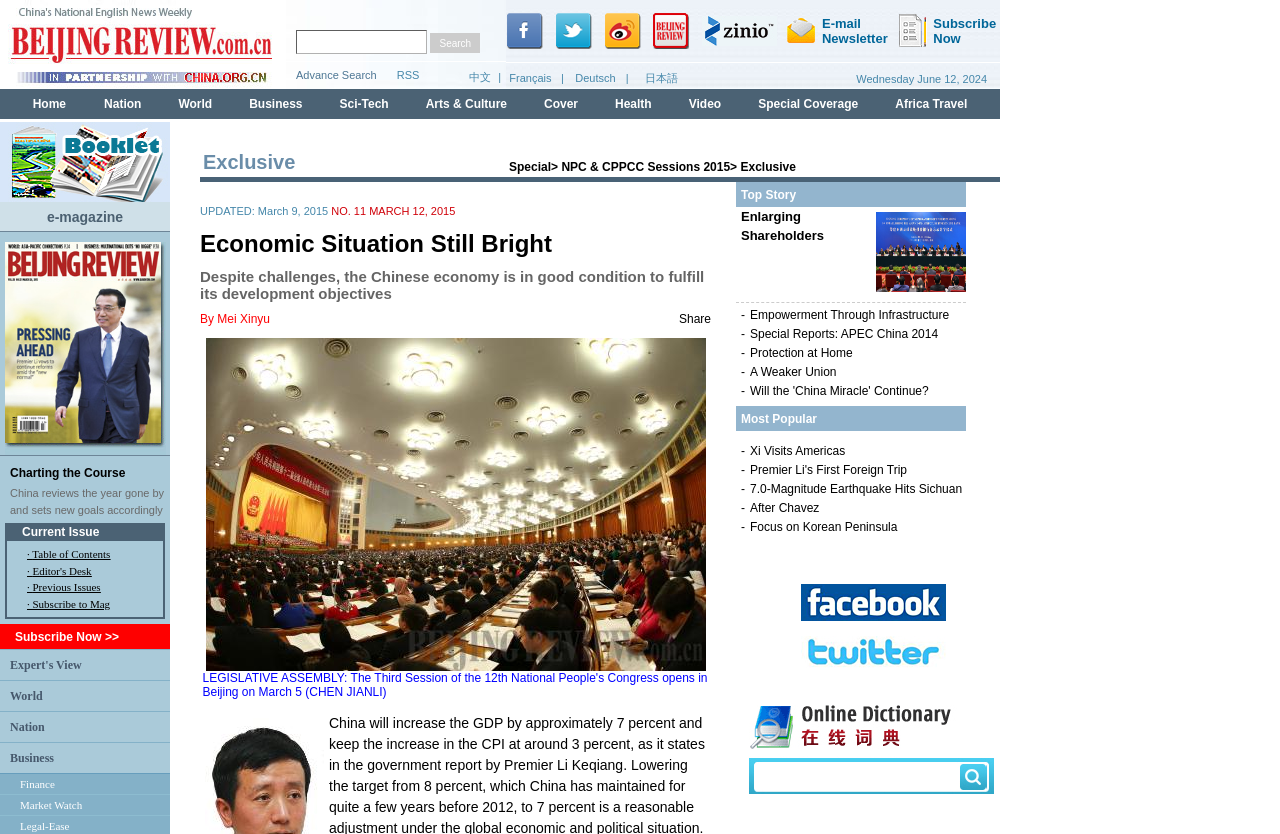Determine the bounding box coordinates of the clickable region to execute the instruction: "view Current Issue". The coordinates should be four float numbers between 0 and 1, denoted as [left, top, right, bottom].

[0.017, 0.629, 0.078, 0.646]